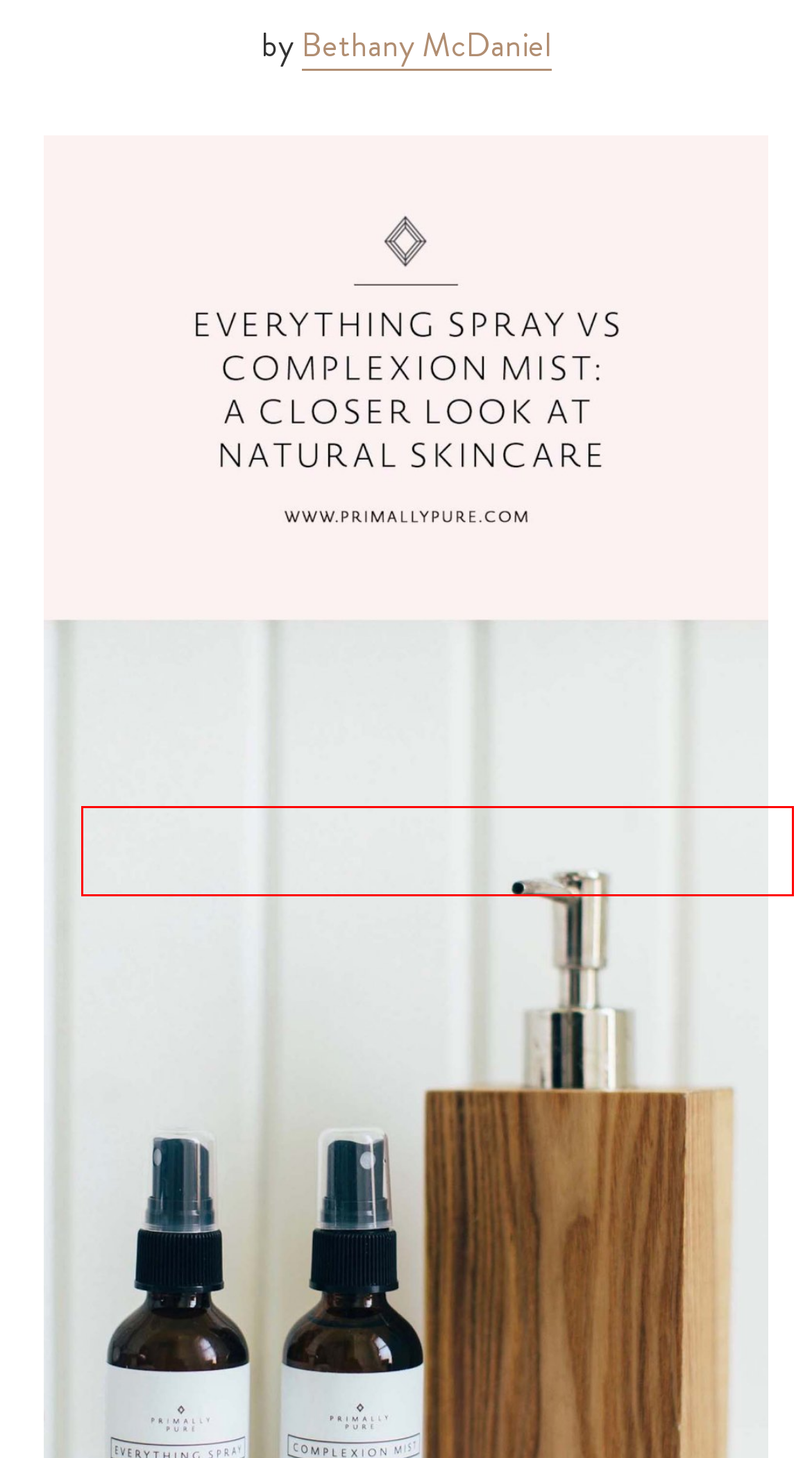You are given a screenshot of a webpage with a red rectangle bounding box around a UI element. Select the webpage description that best matches the new webpage after clicking the element in the bounding box. Here are the candidates:
A. Deodorant Quiz – Primally Pure
B. Bath + Shower Collection | Primally Pure
C. Plumping Mist – Primally Pure
D. PACT – Primally Pure
E. Primally Pure Skincare +CBD
F. Organic Deodorants | Natural & Non-Toxic | Primally Pure
G. Pure Life – tagged "Breast Cancer Awareness" – Primally Pure
H. Pure Life – tagged "Life" – Primally Pure

B